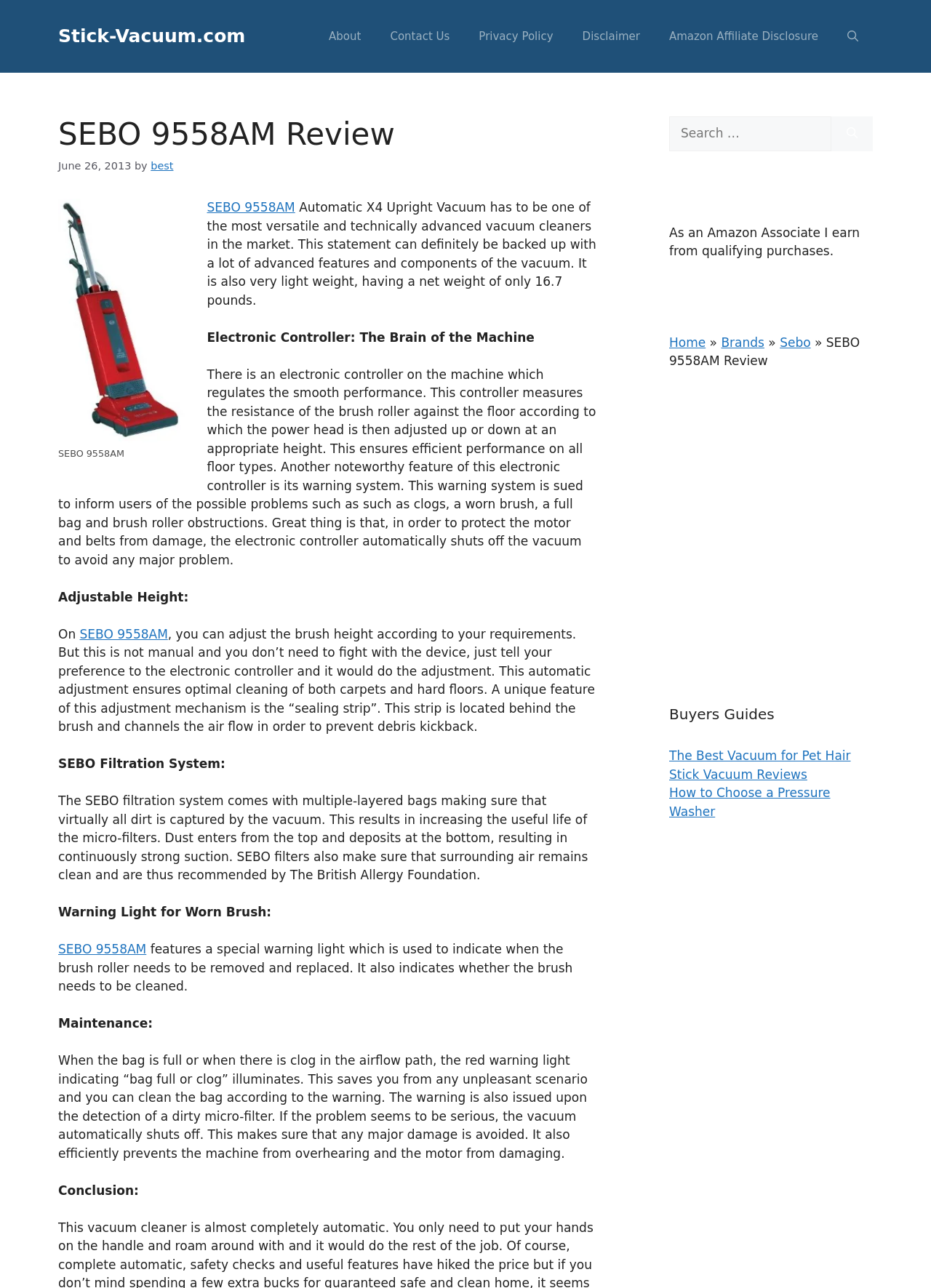Please find and generate the text of the main header of the webpage.

SEBO 9558AM Review